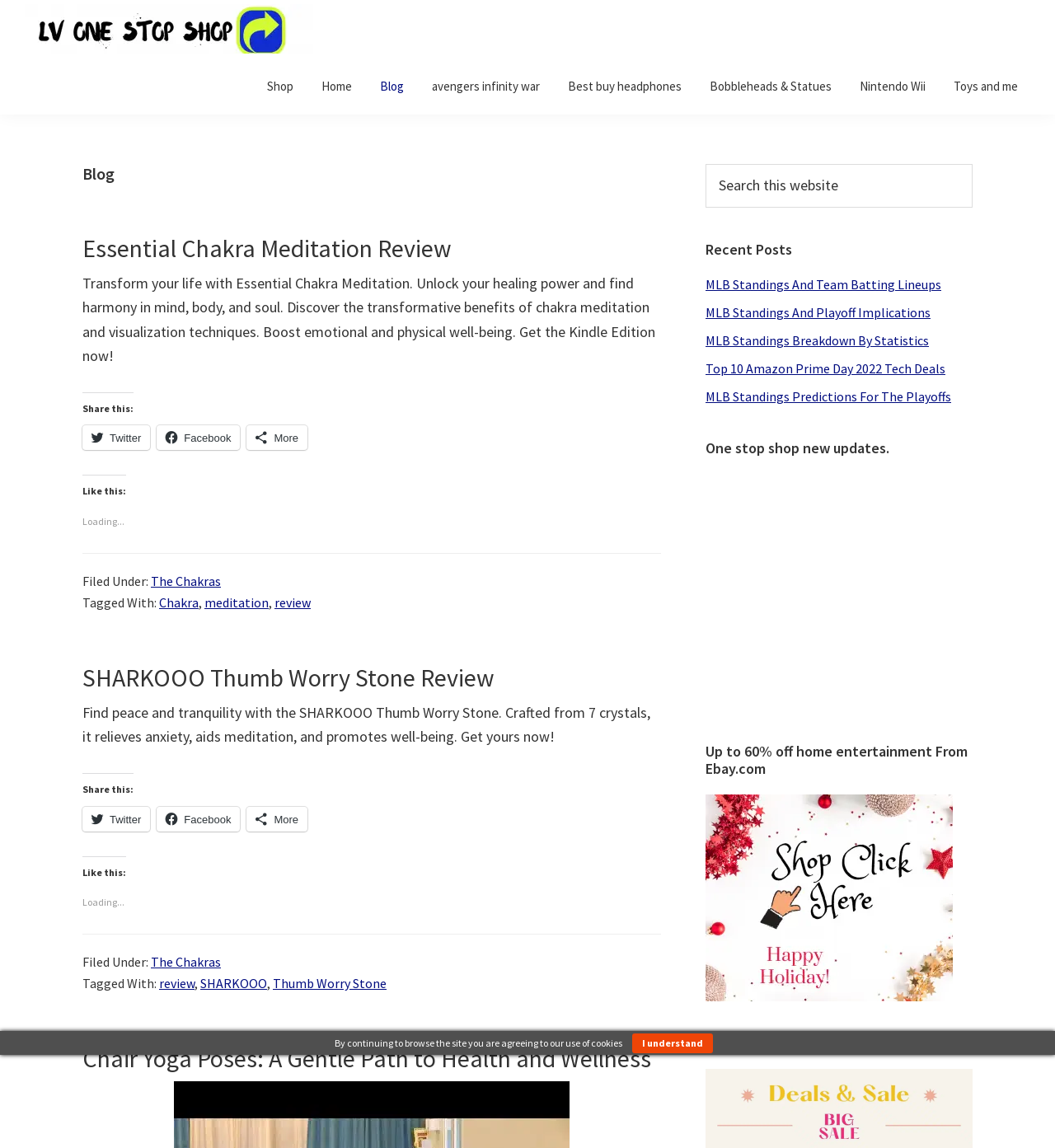Please provide a one-word or phrase answer to the question: 
How many articles are on the webpage?

3